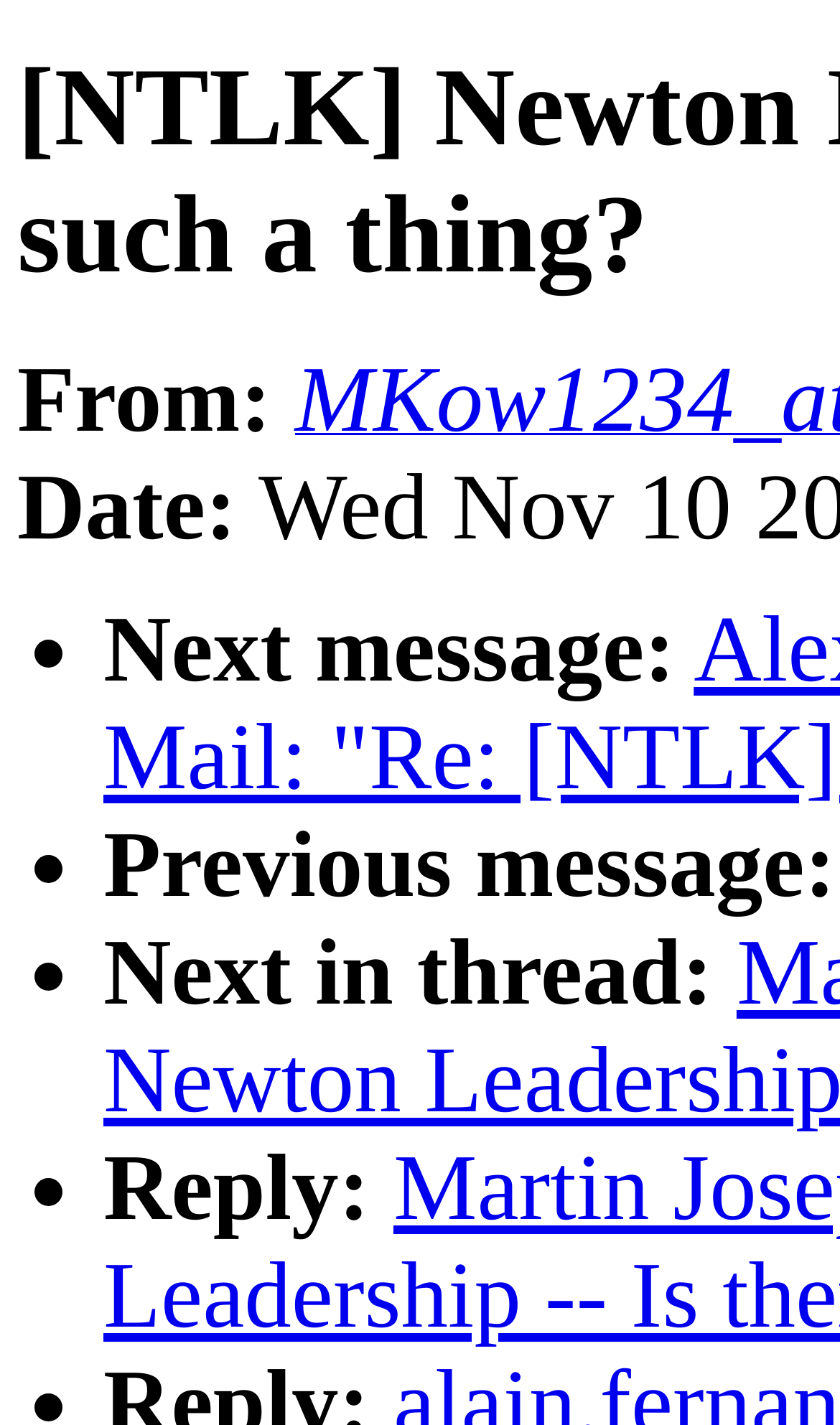What is the label above 'Date:'?
Answer the question with a single word or phrase, referring to the image.

From: